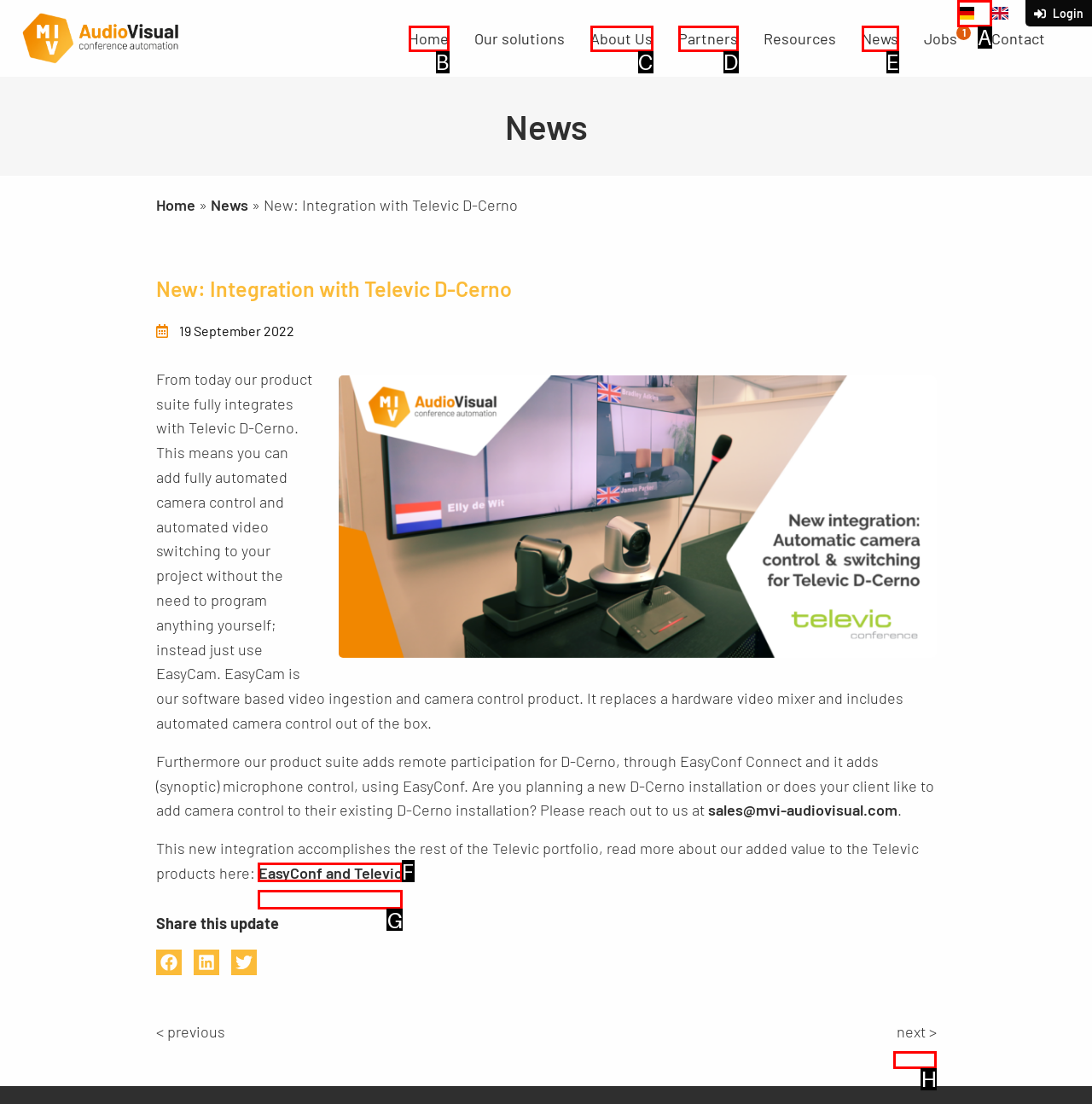Determine which UI element you should click to perform the task: Read more about EasyConf and Televic
Provide the letter of the correct option from the given choices directly.

F